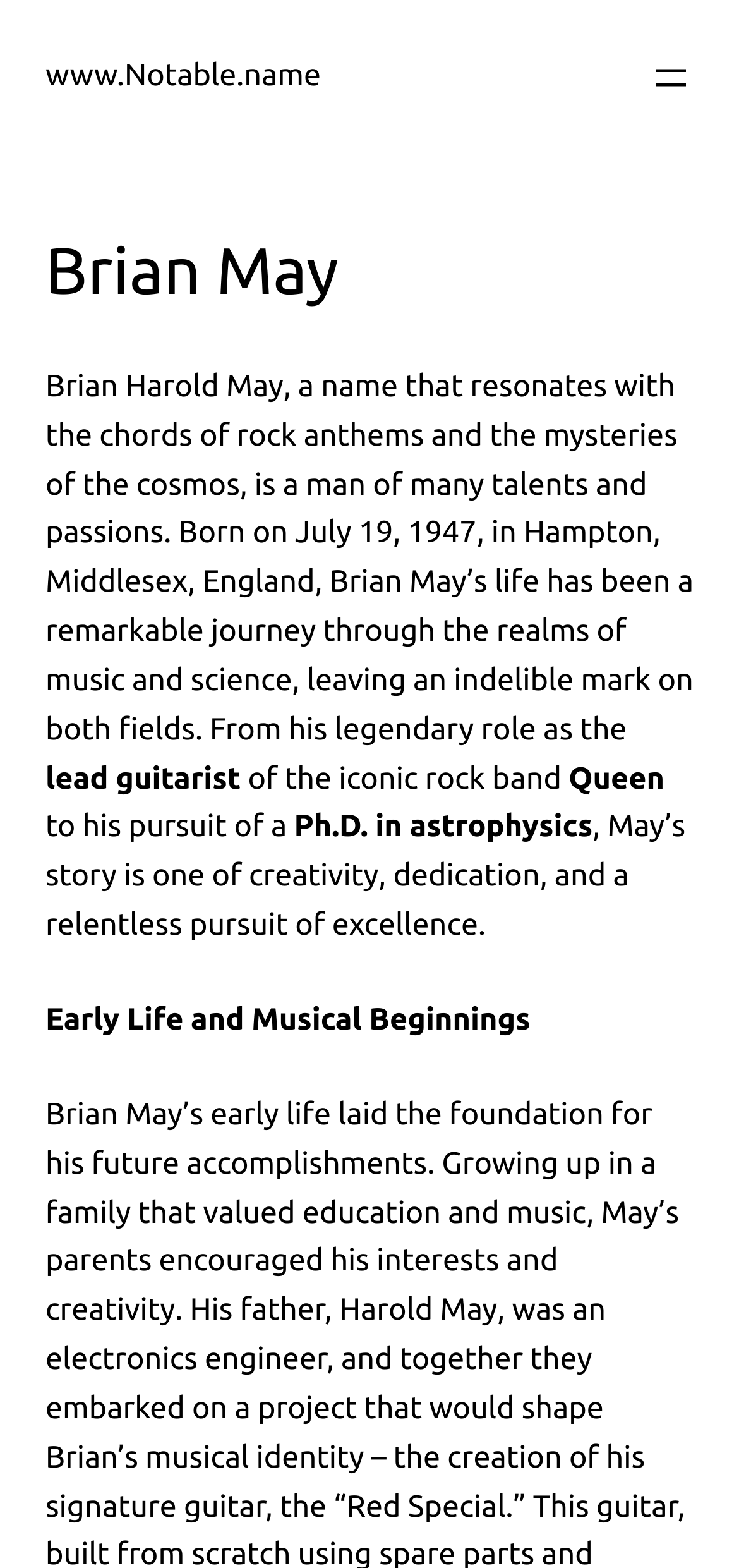Find the bounding box of the element with the following description: "aria-label="Open menu"". The coordinates must be four float numbers between 0 and 1, formatted as [left, top, right, bottom].

[0.877, 0.035, 0.938, 0.064]